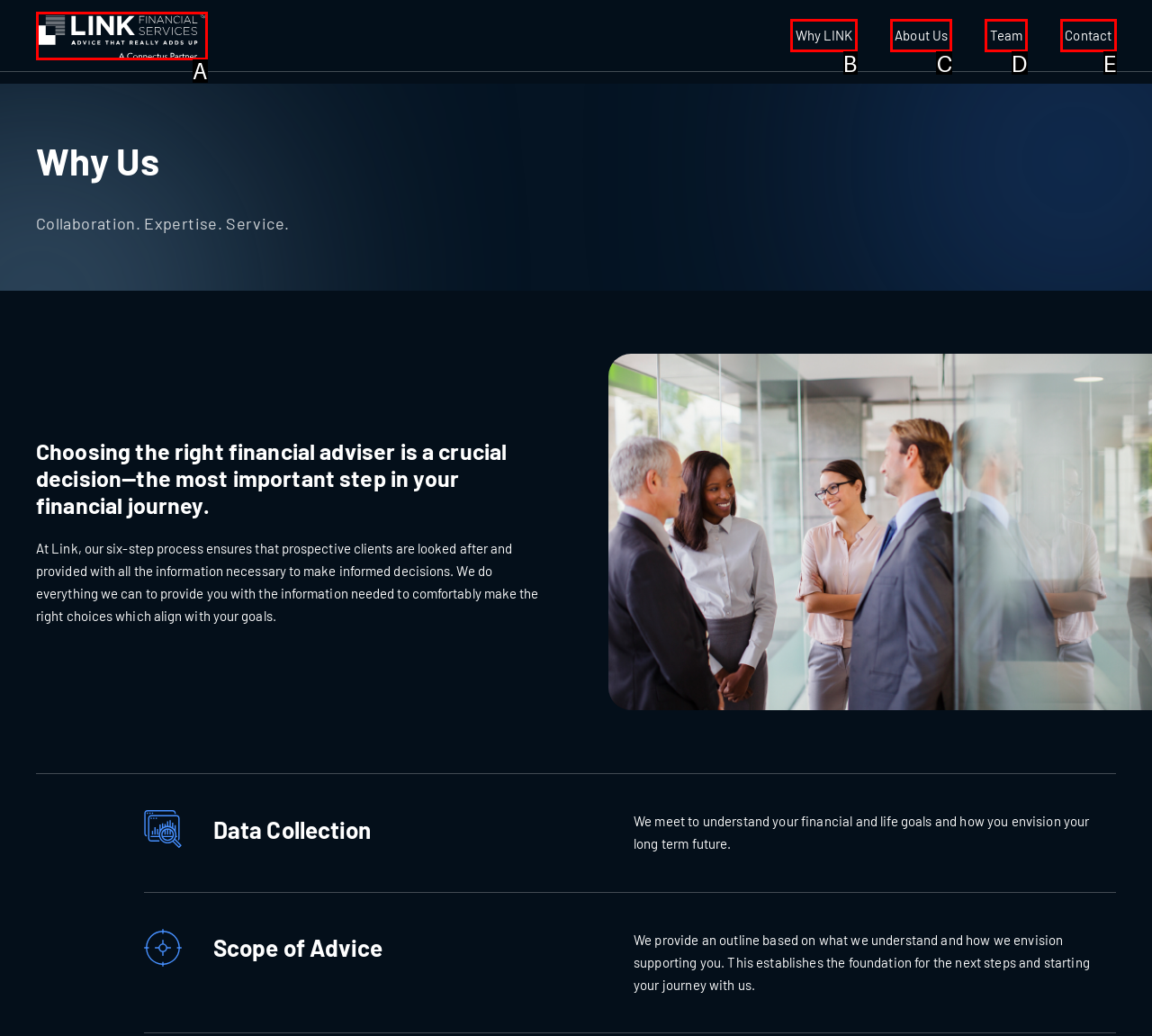Find the option that fits the given description: parent_node: Why LINK
Answer with the letter representing the correct choice directly.

A